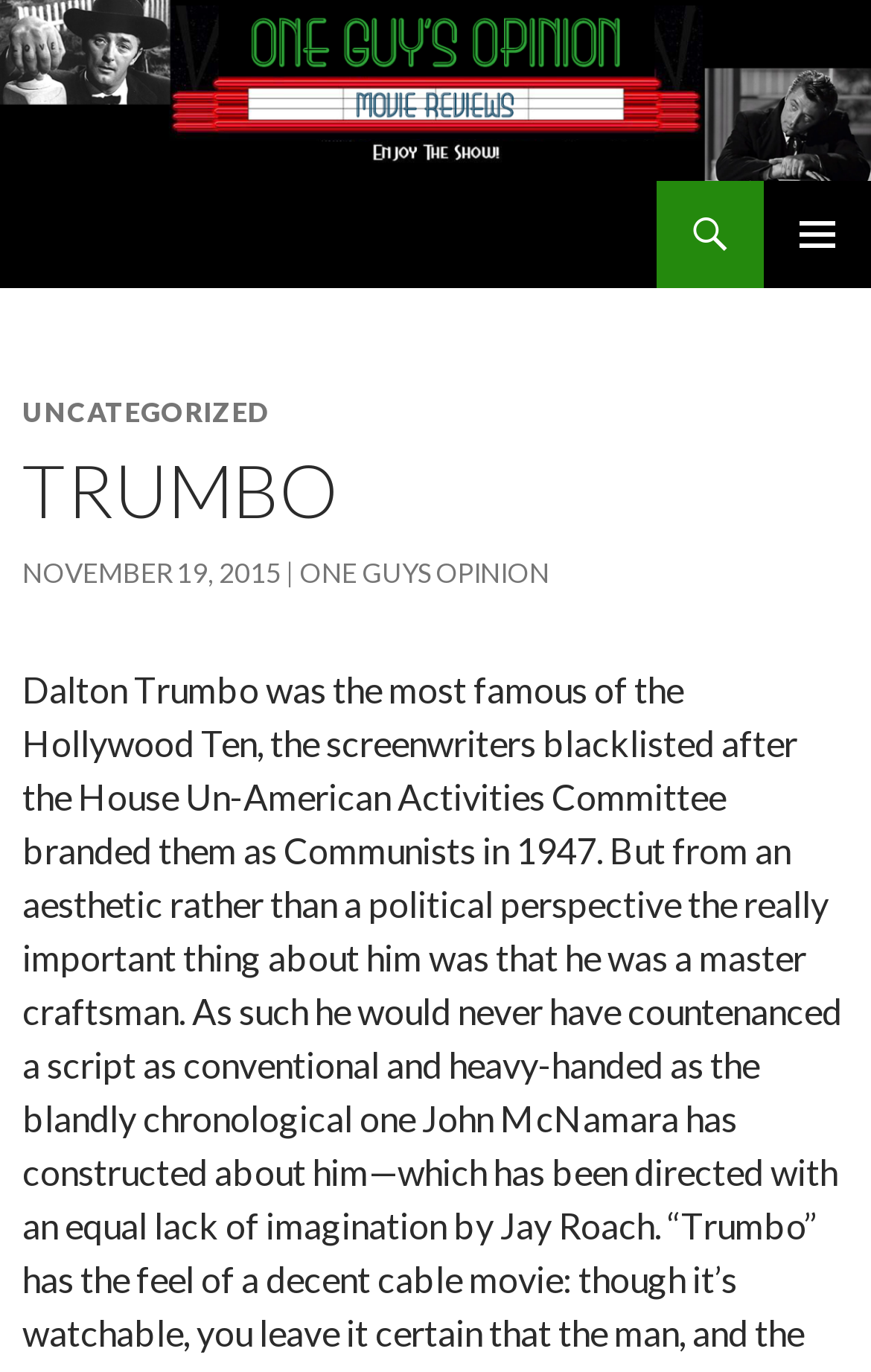Carefully observe the image and respond to the question with a detailed answer:
What is the name of the author of the article?

In the header section, I found a link 'ONE GUYS OPINION' which is likely to be the name of the author of the article, as it is placed near the title and date of the article.